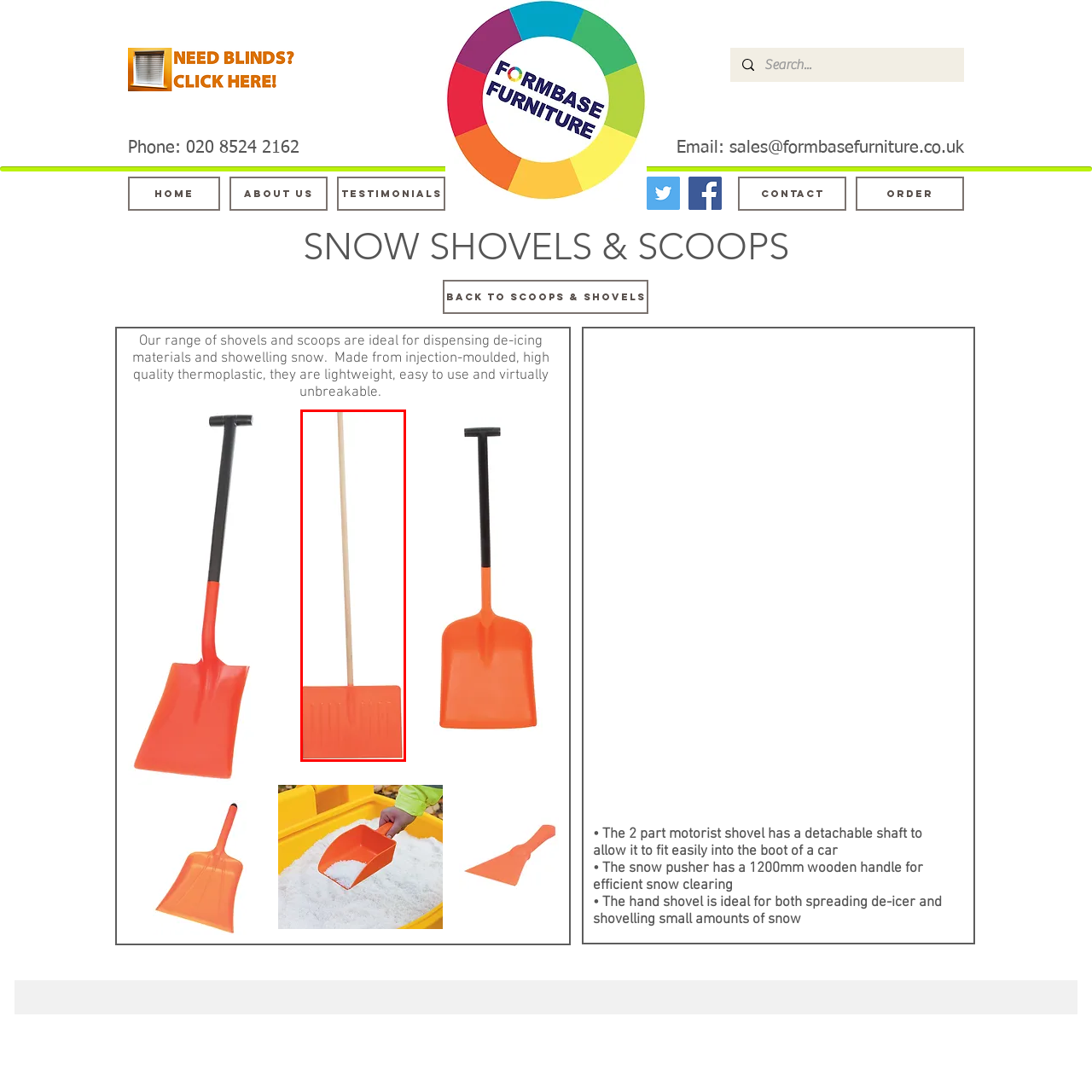Observe the visual content surrounded by a red rectangle, What is the primary purpose of this snow pusher? Respond using just one word or a short phrase.

Removing snow from driveways and sidewalks